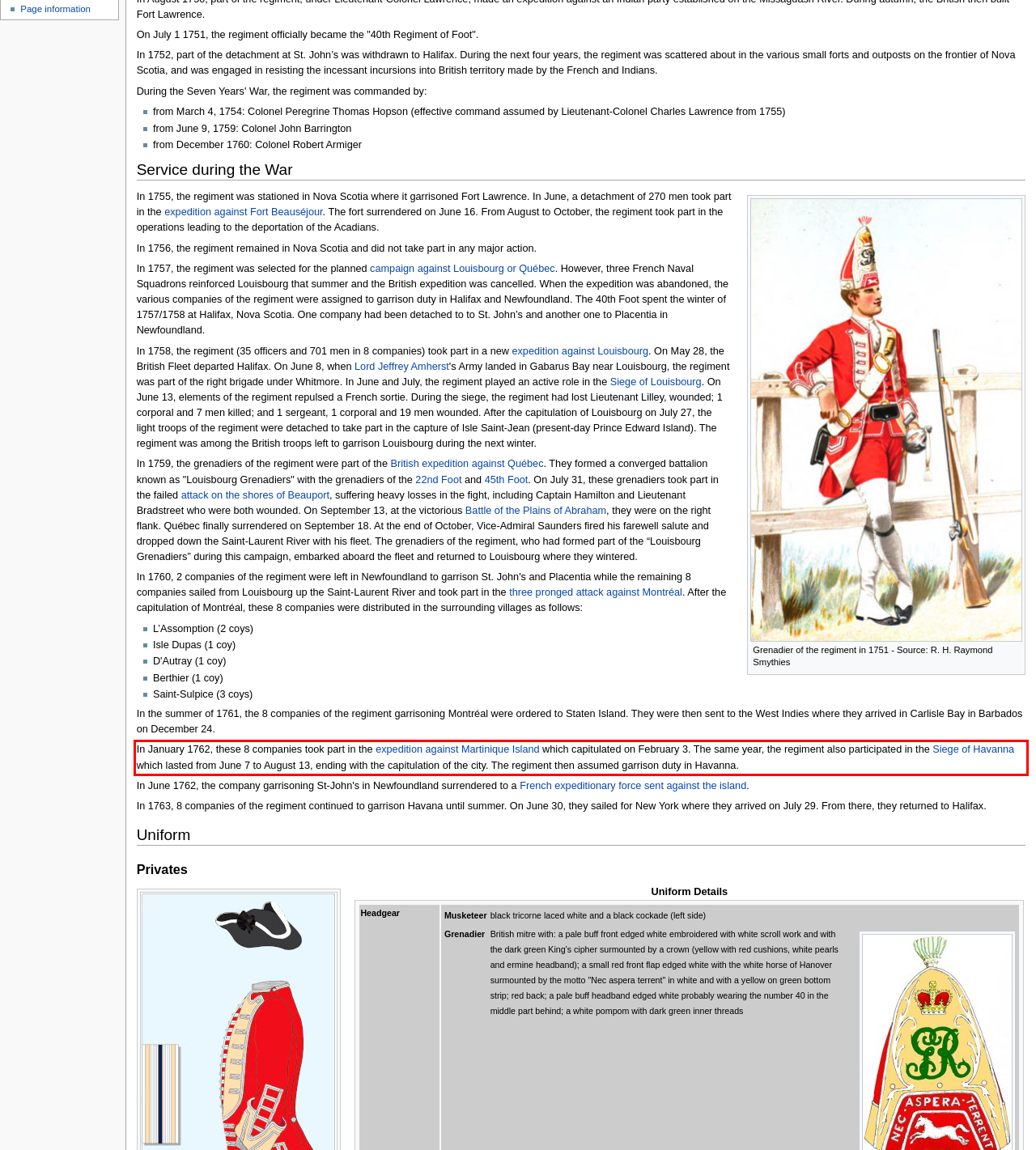Please look at the screenshot provided and find the red bounding box. Extract the text content contained within this bounding box.

In January 1762, these 8 companies took part in the expedition against Martinique Island which capitulated on February 3. The same year, the regiment also participated in the Siege of Havanna which lasted from June 7 to August 13, ending with the capitulation of the city. The regiment then assumed garrison duty in Havanna.